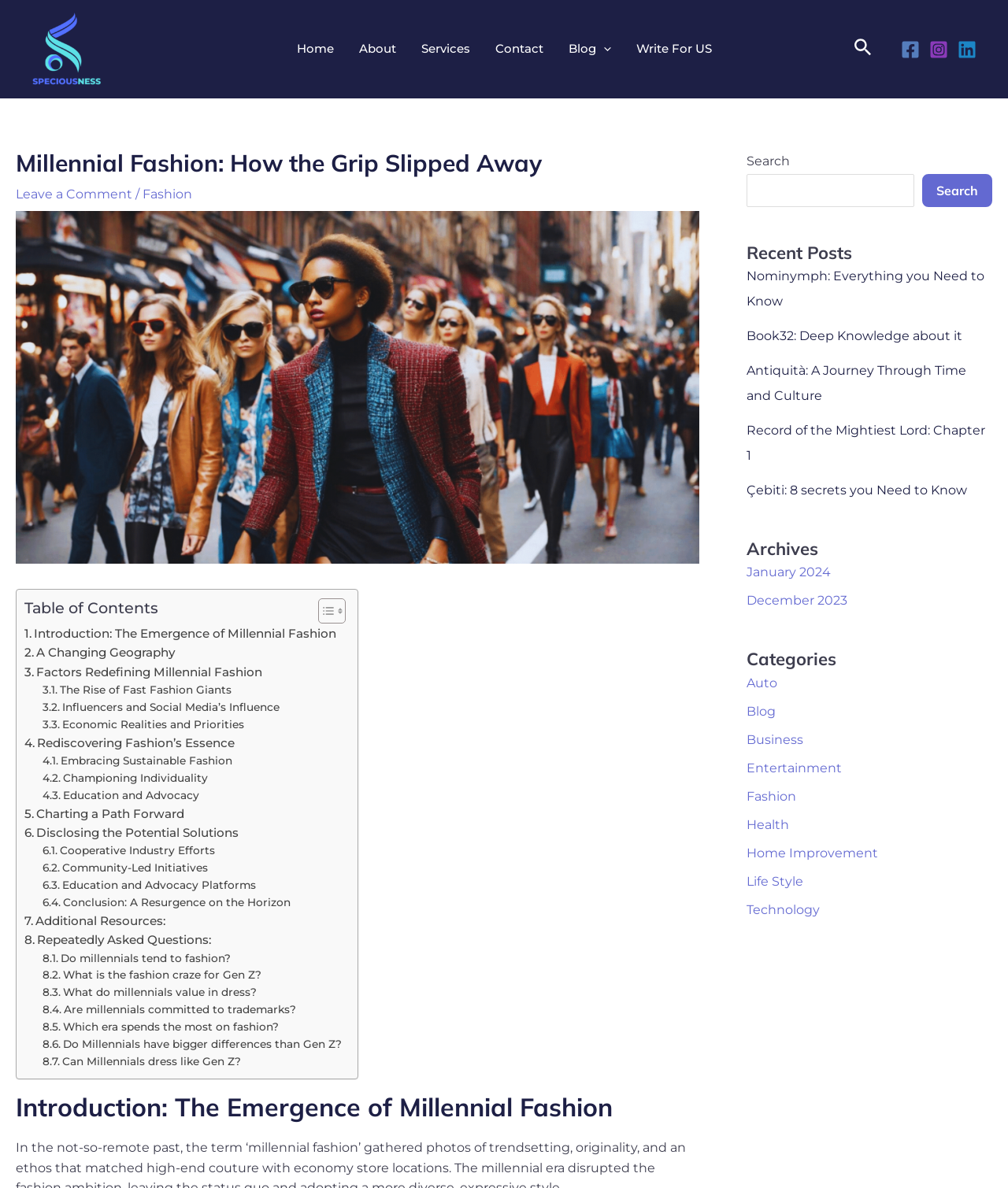Using the information in the image, could you please answer the following question in detail:
What is the purpose of the button with the text 'Search'?

I found the button with the text 'Search' by looking at the complementary element with the text 'Search'. The button is located next to a search box, which suggests that its purpose is to search the website.